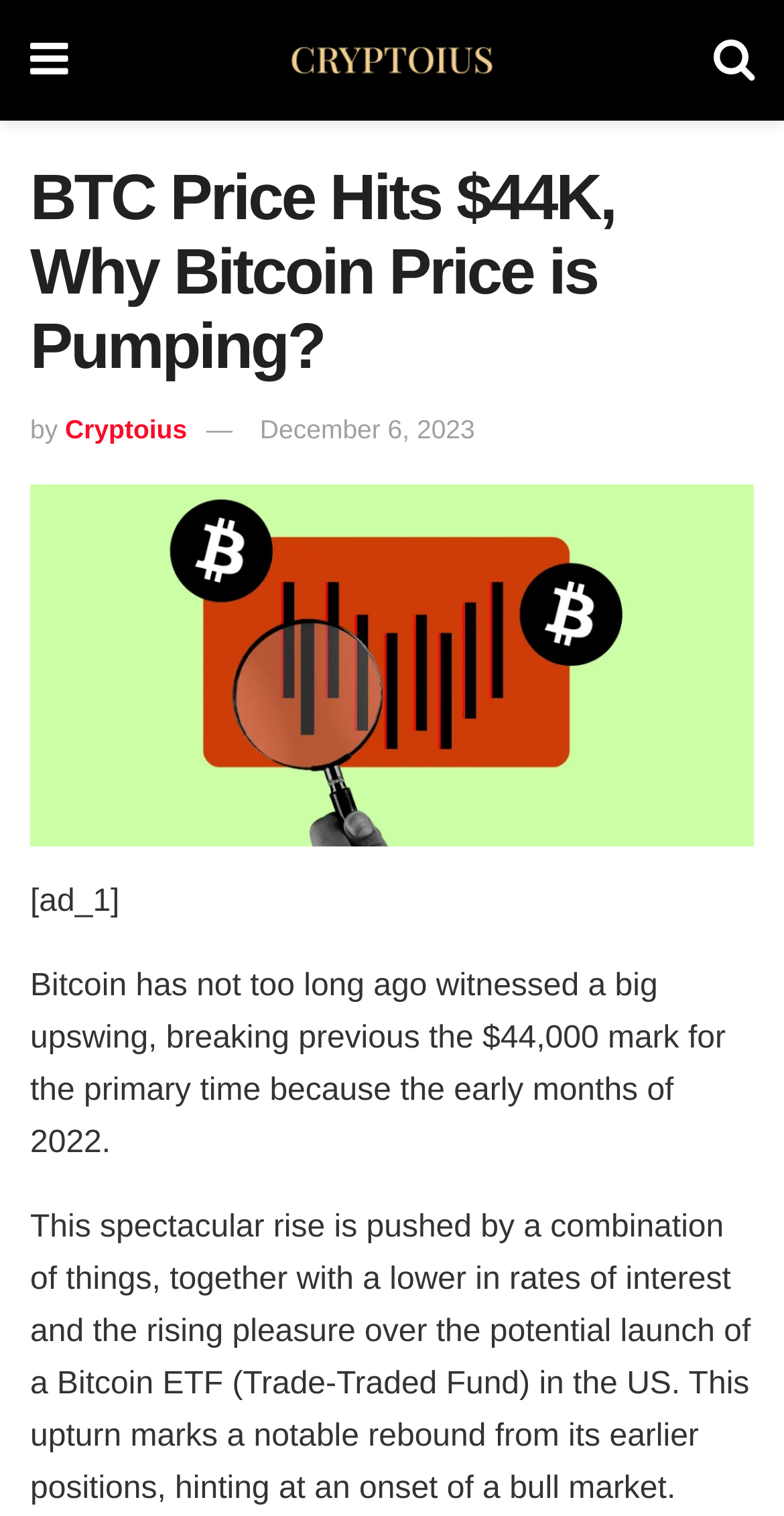What is the date of the article? Based on the image, give a response in one word or a short phrase.

December 6, 2023